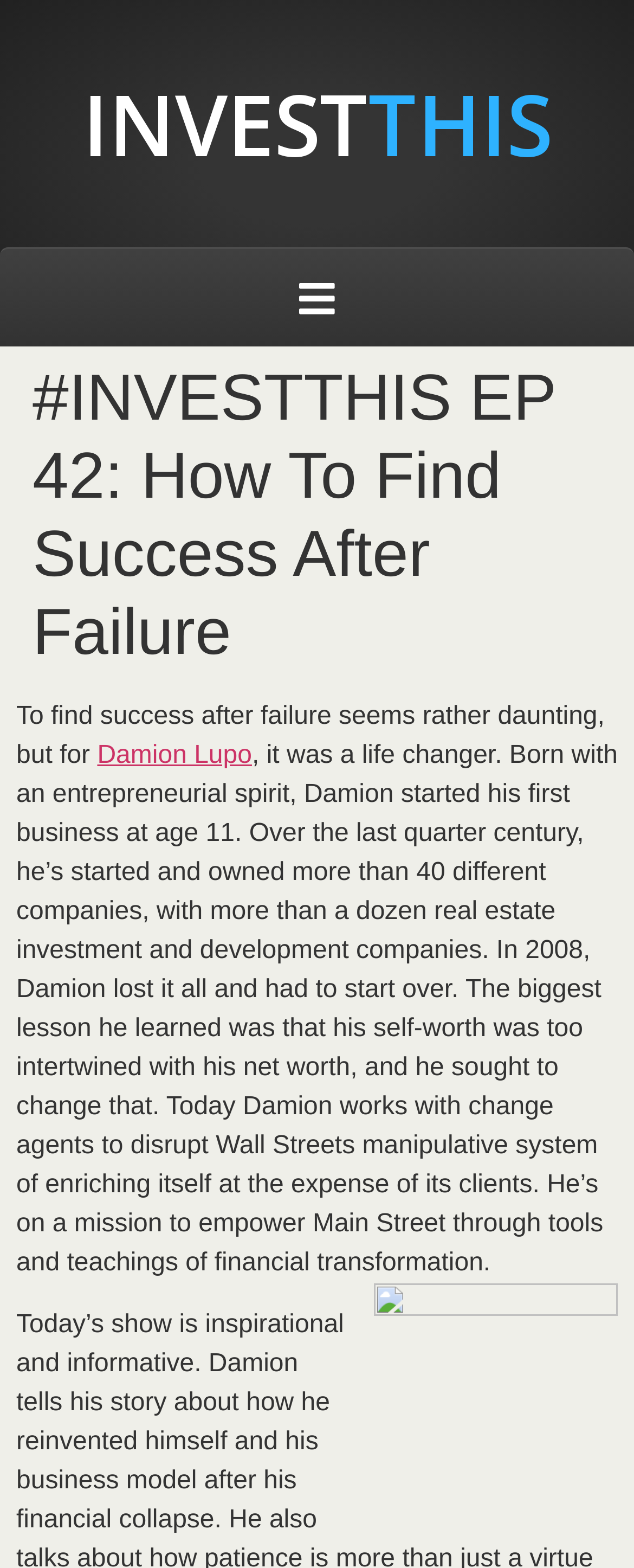Determine and generate the text content of the webpage's headline.

#INVESTTHIS EP 42: How To Find Success After Failure